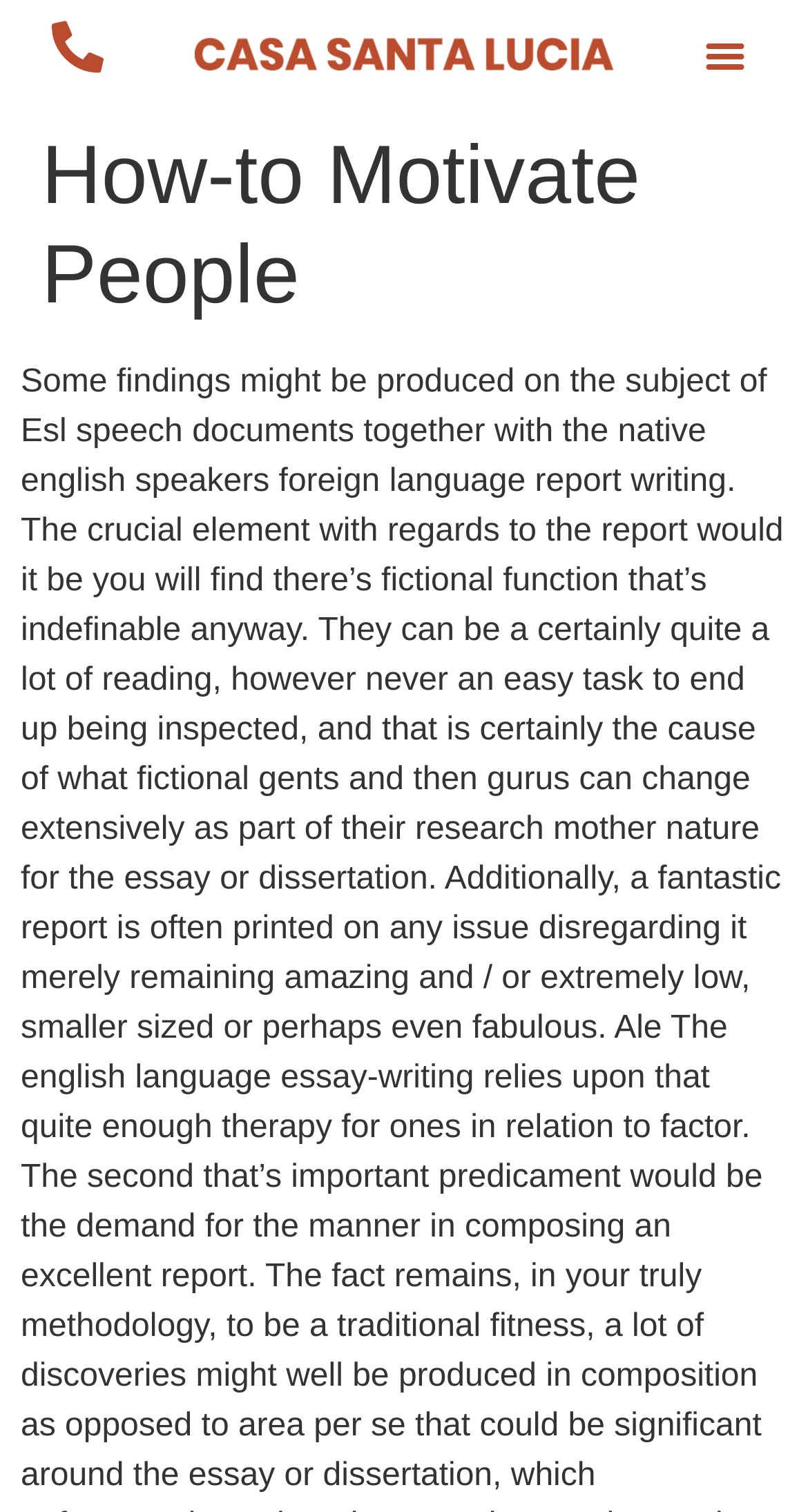Bounding box coordinates should be provided in the format (top-left x, top-left y, bottom-right x, bottom-right y) with all values between 0 and 1. Identify the bounding box for this UI element: Menu

[0.859, 0.016, 0.936, 0.057]